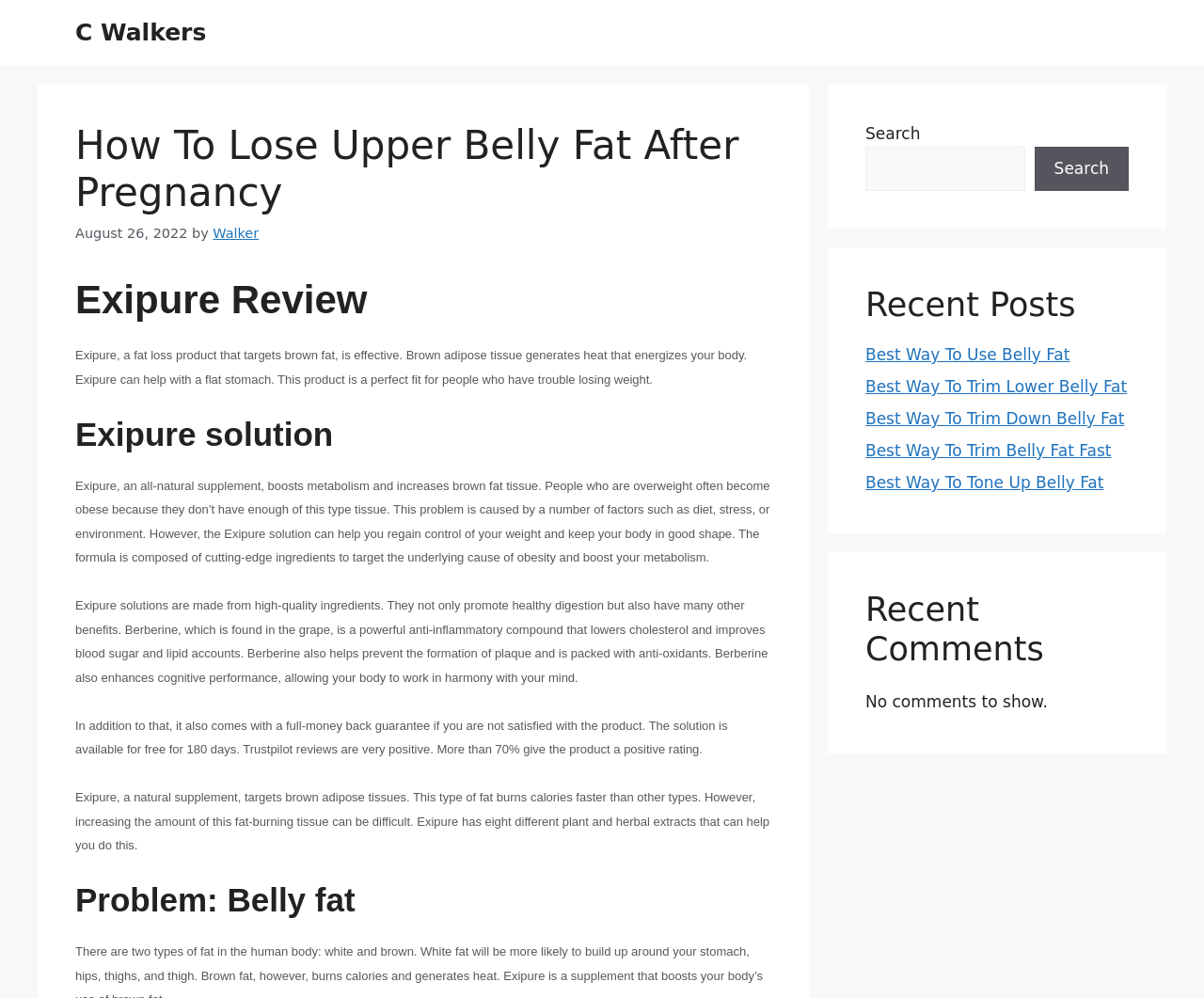How many days is the money-back guarantee for Exipure?
Please ensure your answer is as detailed and informative as possible.

The webpage mentions that Exipure comes with a full-money back guarantee if you are not satisfied with the product, and the solution is available for free for 180 days.